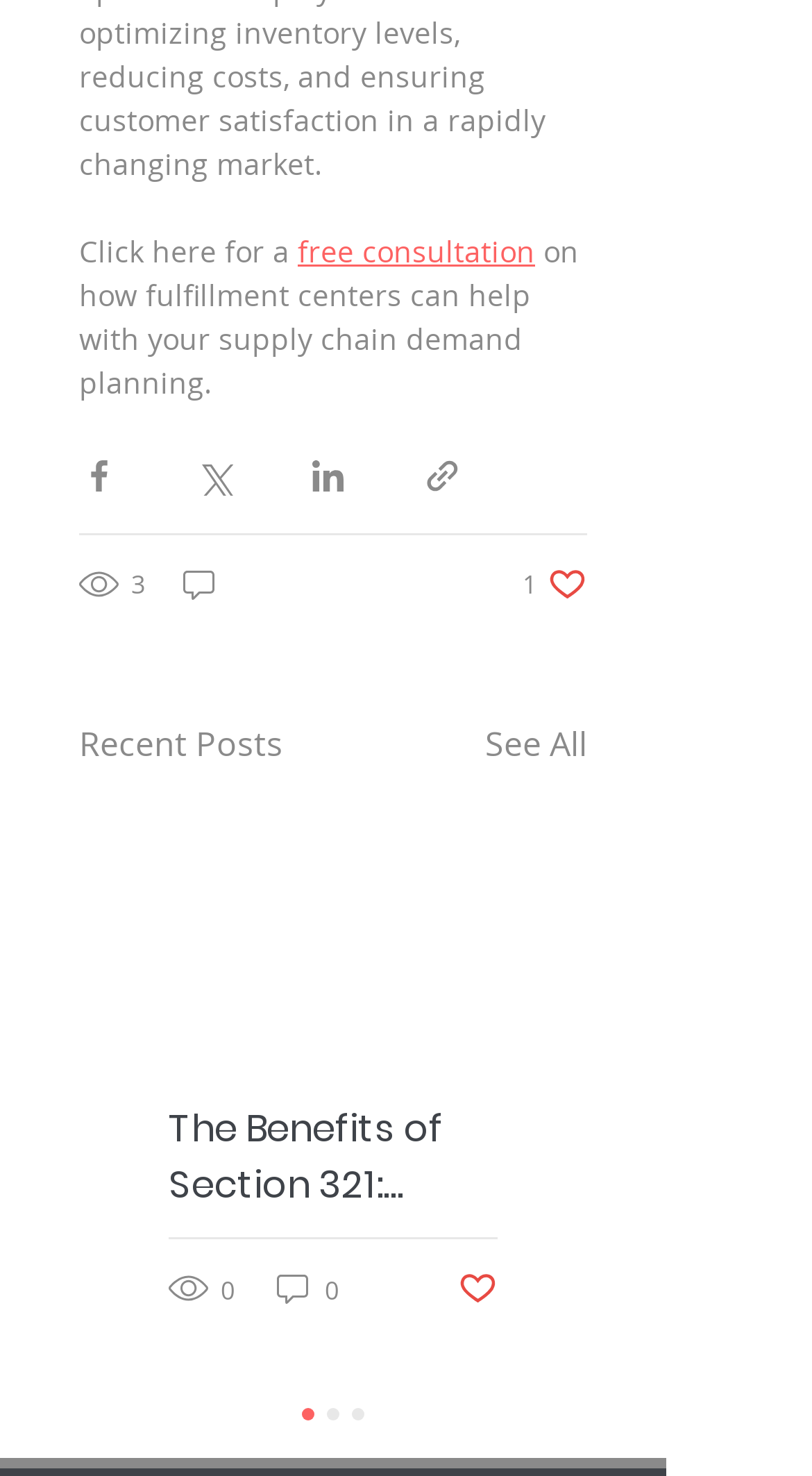Refer to the screenshot and give an in-depth answer to this question: How many social media sharing options are available?

I counted the number of social media sharing buttons, including 'Share via Facebook', 'Share via Twitter', 'Share via LinkedIn', and 'Share via link', which totals 4.